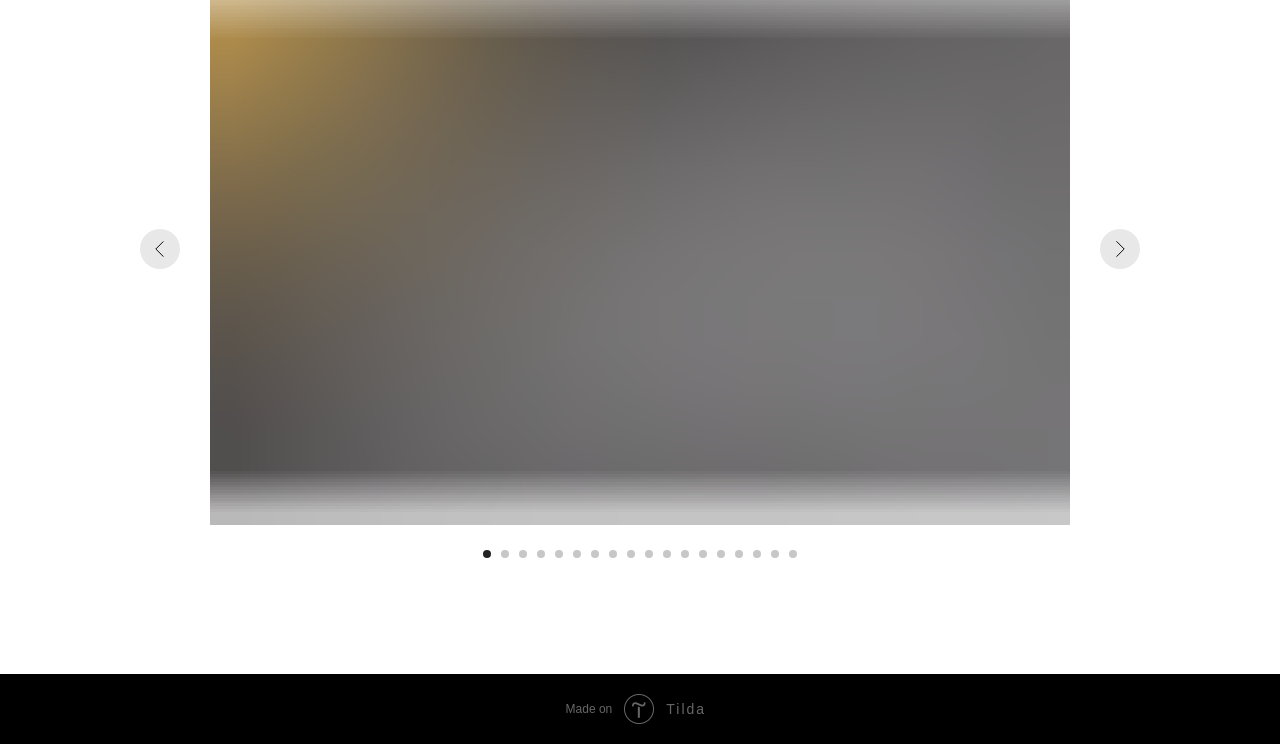What is the purpose of the 'Предыдущий слайд' button?
Please give a detailed answer to the question using the information shown in the image.

The button 'Предыдущий слайд' is likely used to navigate to the previous slide in the carousel, as it is labeled as 'Предыдущий слайд' which means 'Previous slide' in English.